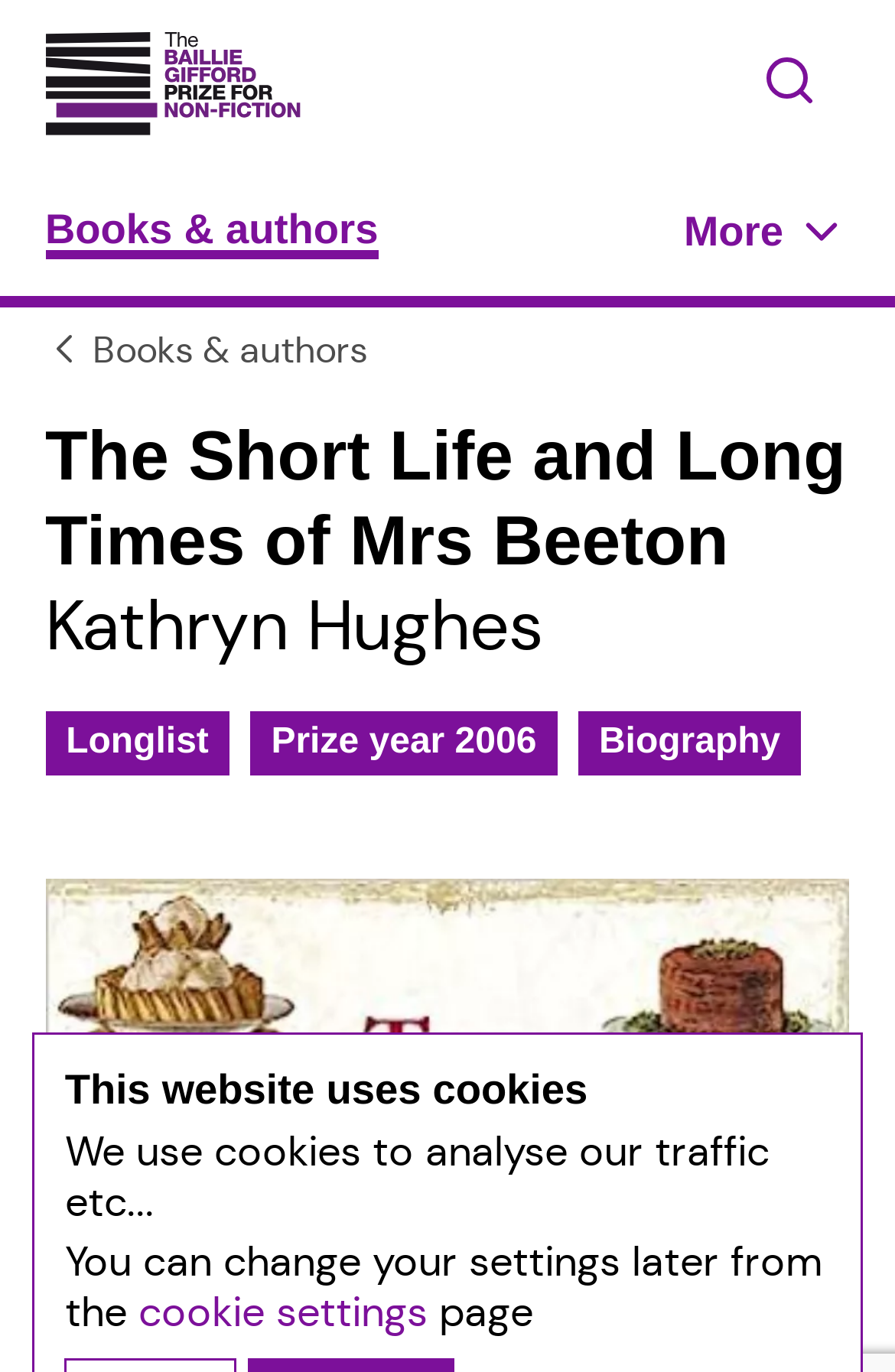Respond to the question below with a concise word or phrase:
What type of writing is rewarded by the Baillie Gifford Prize?

Non-fiction